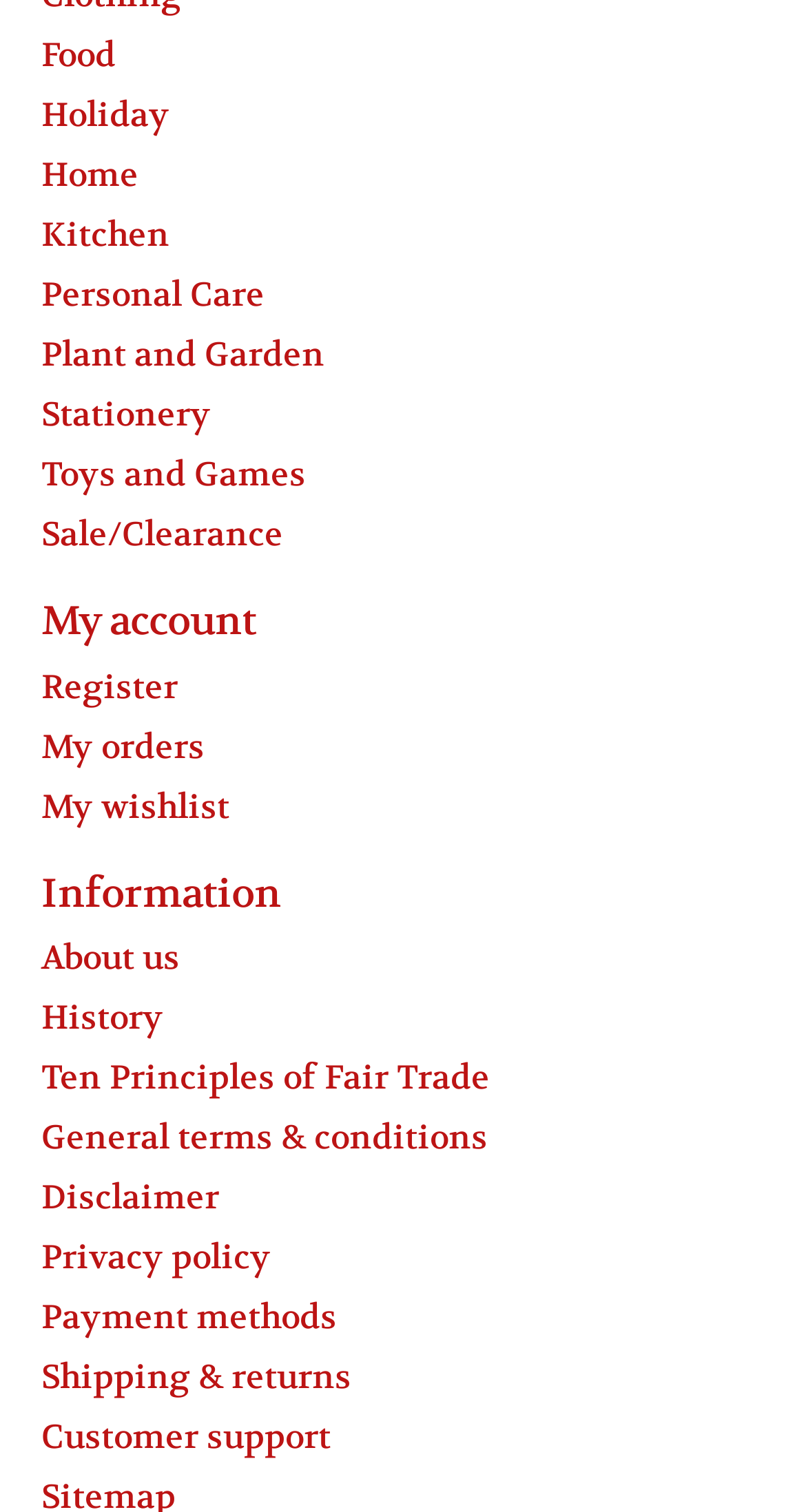What is the last link in the 'Information' section?
Provide a short answer using one word or a brief phrase based on the image.

Customer support